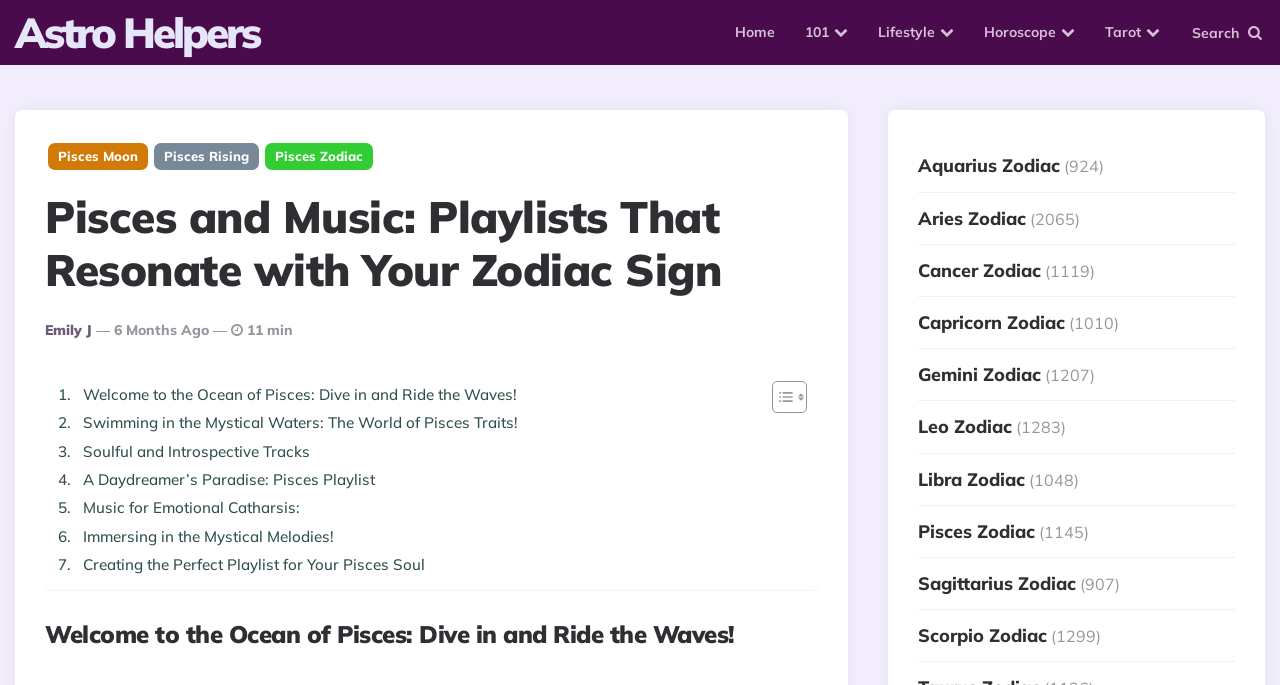Pinpoint the bounding box coordinates of the area that must be clicked to complete this instruction: "View the meeting website".

None